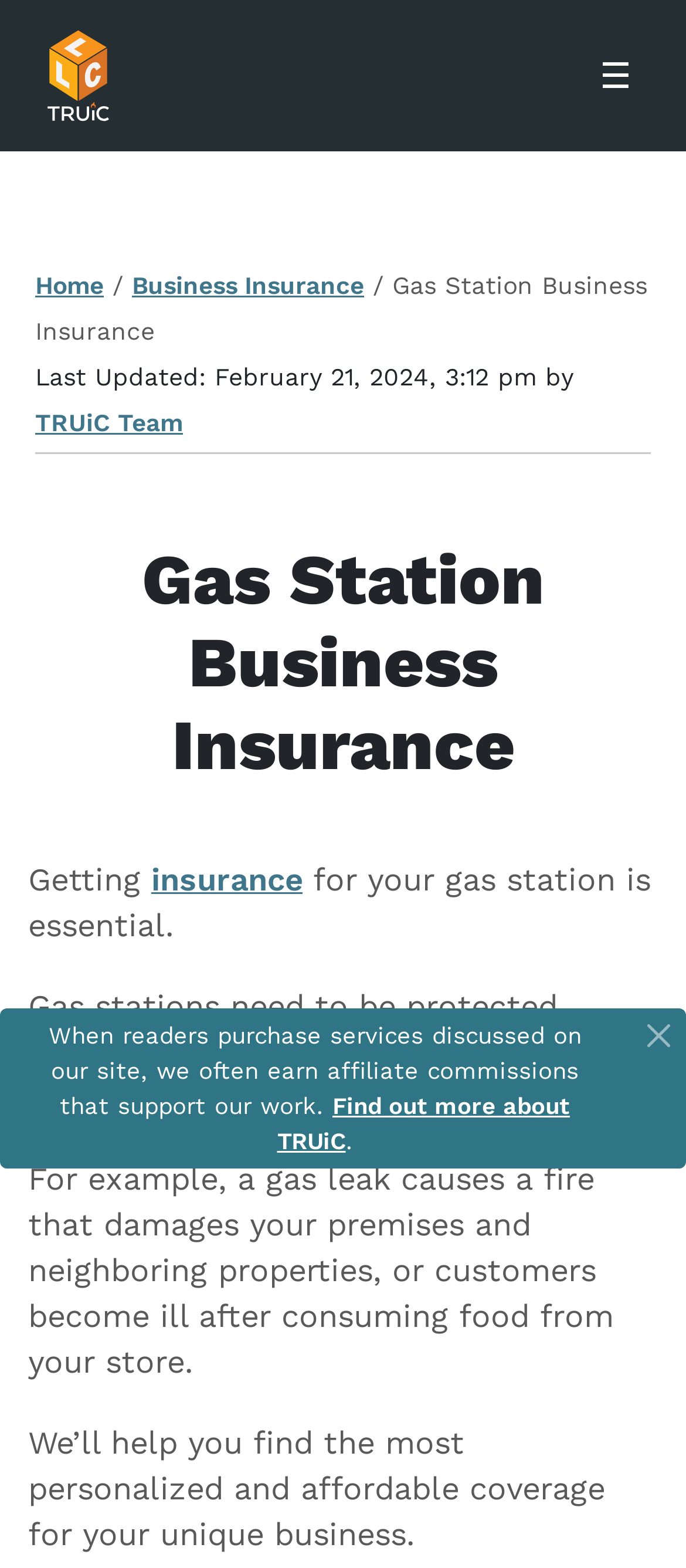Provide a comprehensive description of the webpage.

The webpage is about business insurance for gas stations, specifically highlighting the importance of protection against risks, liability, and financial harm. 

At the top left corner, there is a logo of "How To Start An LLC" with a link to its website. Next to it, on the top right corner, there is a toggle navigation button with a hamburger icon. 

Below the logo, there is a navigation menu with links to "Home" and "Business Insurance", separated by a slash. The current page is indicated by the text "Gas Station Business Insurance" which spans across the top of the page. 

Further down, there is a notice indicating the last update of the page, along with a link to the "TRUiC Team". A horizontal separator line divides this section from the main content. 

The main content starts with a heading "Gas Station Business Insurance" followed by a paragraph explaining the importance of insurance for gas stations, citing examples of potential risks such as property damage, personal injury, and product liability. 

Another paragraph assures readers that the website will help them find personalized and affordable coverage for their unique business. 

At the bottom of the page, there is an alert box with a message about earning affiliate commissions when readers purchase services discussed on the site. This box contains a link to "Find out more about TRUiC" and a "Close" button.